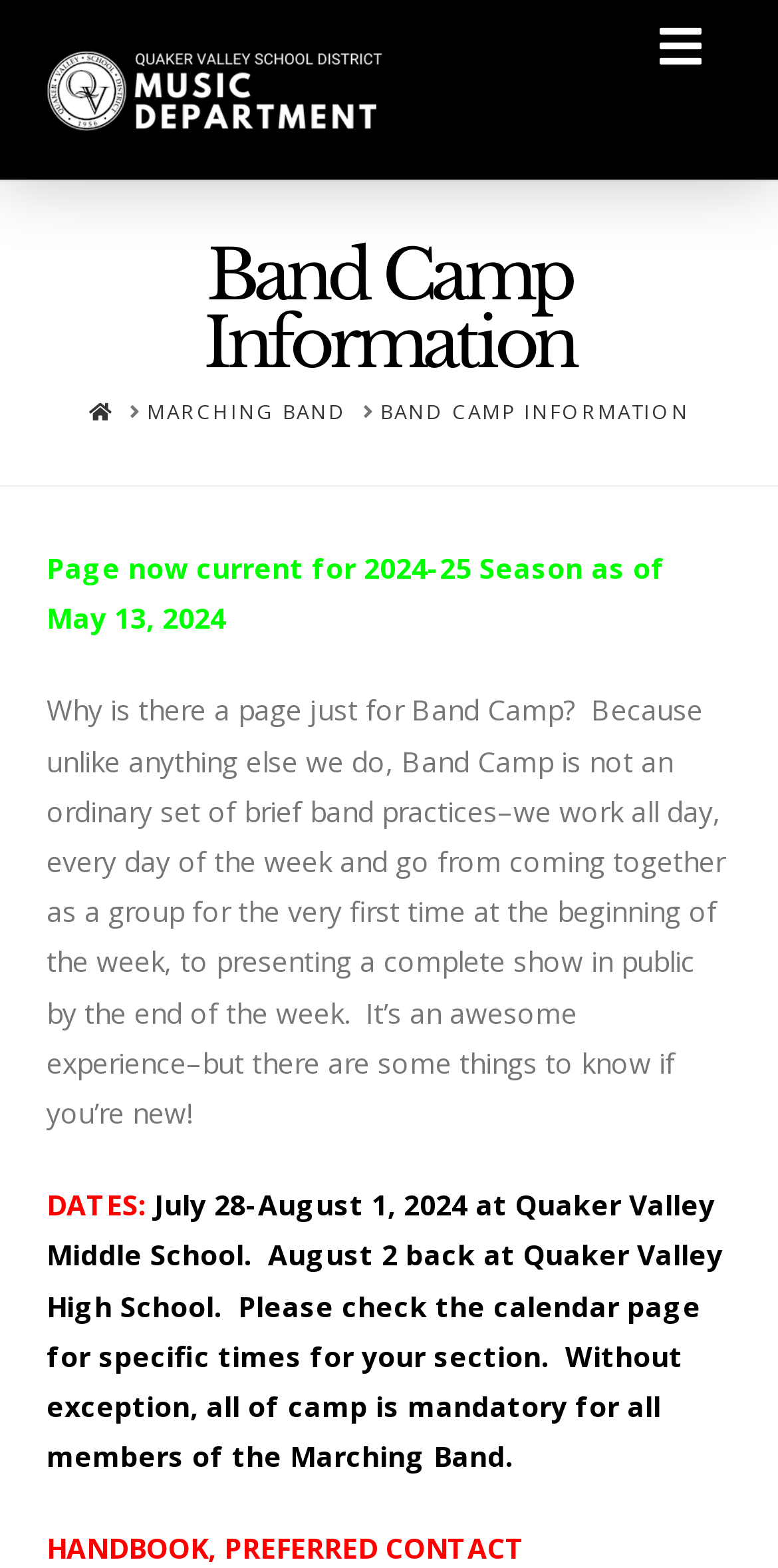Please provide a brief answer to the question using only one word or phrase: 
What is the current season for which the Band Camp information is available?

2024-25